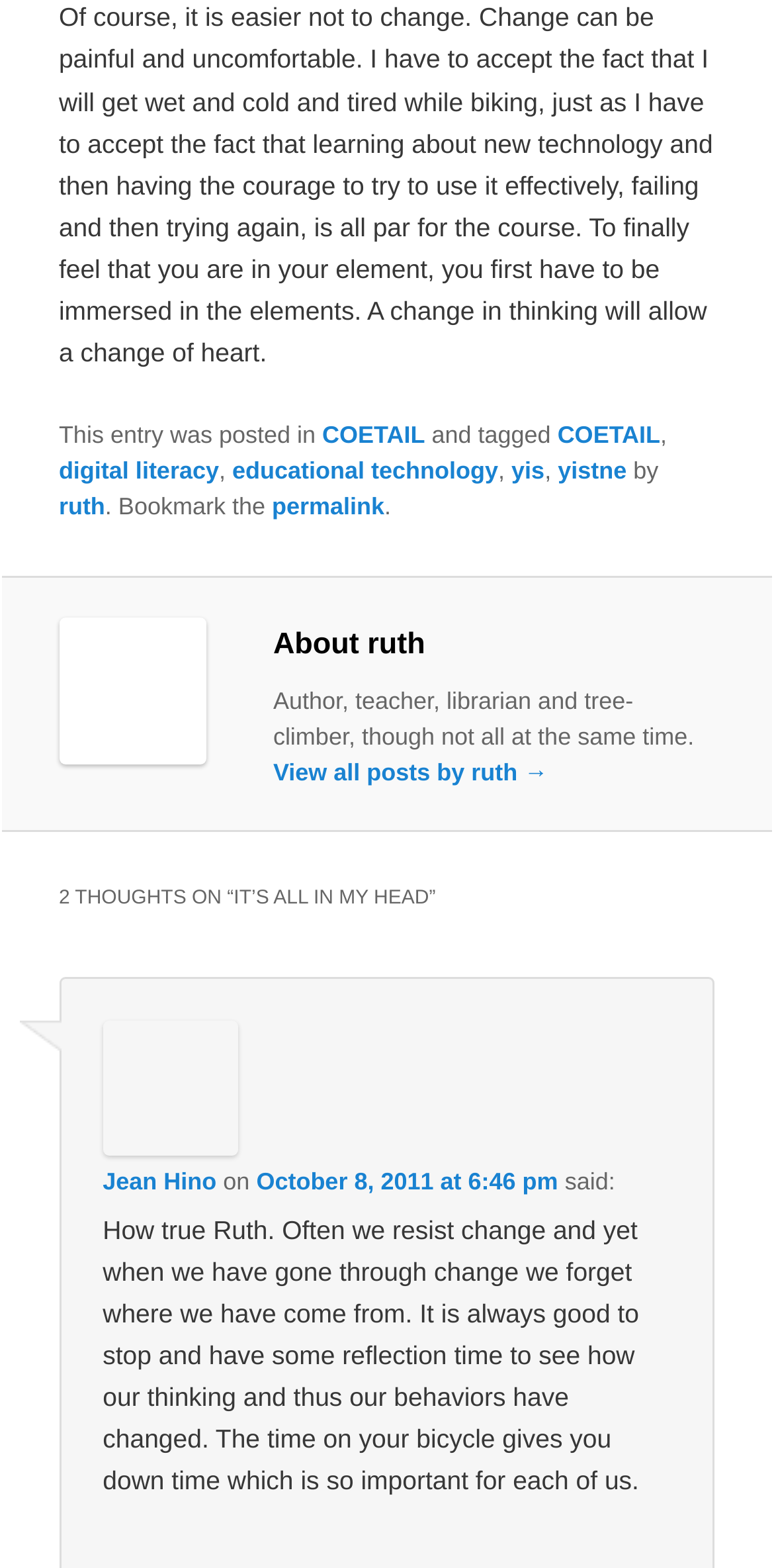Who commented on the blog post?
Based on the screenshot, respond with a single word or phrase.

Jean Hino